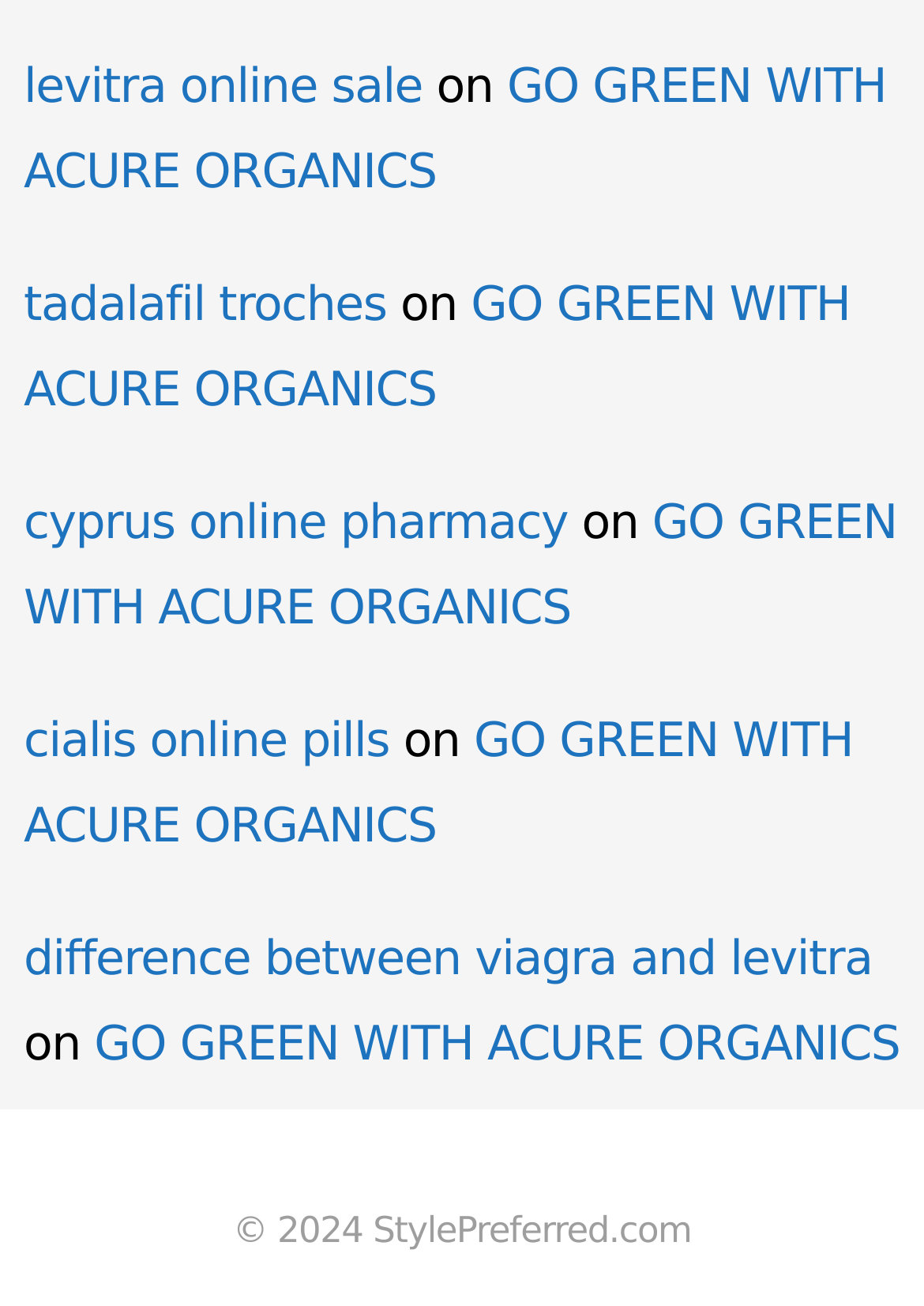Using the format (top-left x, top-left y, bottom-right x, bottom-right y), provide the bounding box coordinates for the described UI element. All values should be floating point numbers between 0 and 1: GO GREEN WITH ACURE ORGANICS

[0.026, 0.044, 0.959, 0.153]